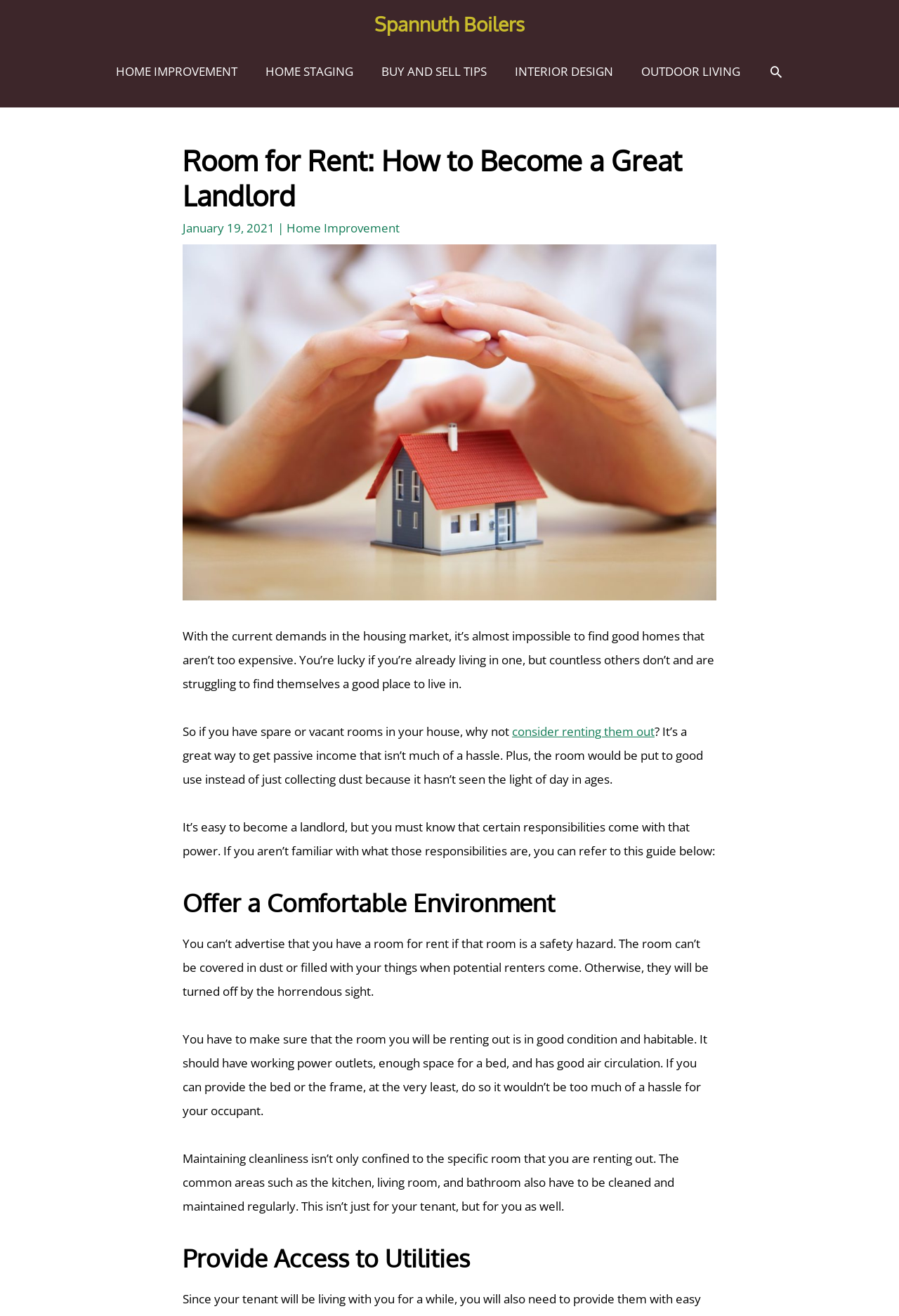What is the purpose of renting out a spare room?
Refer to the image and give a detailed response to the question.

According to the webpage, renting out a spare room can provide a great way to get passive income that isn’t much of a hassle, and the room would be put to good use instead of just collecting dust.